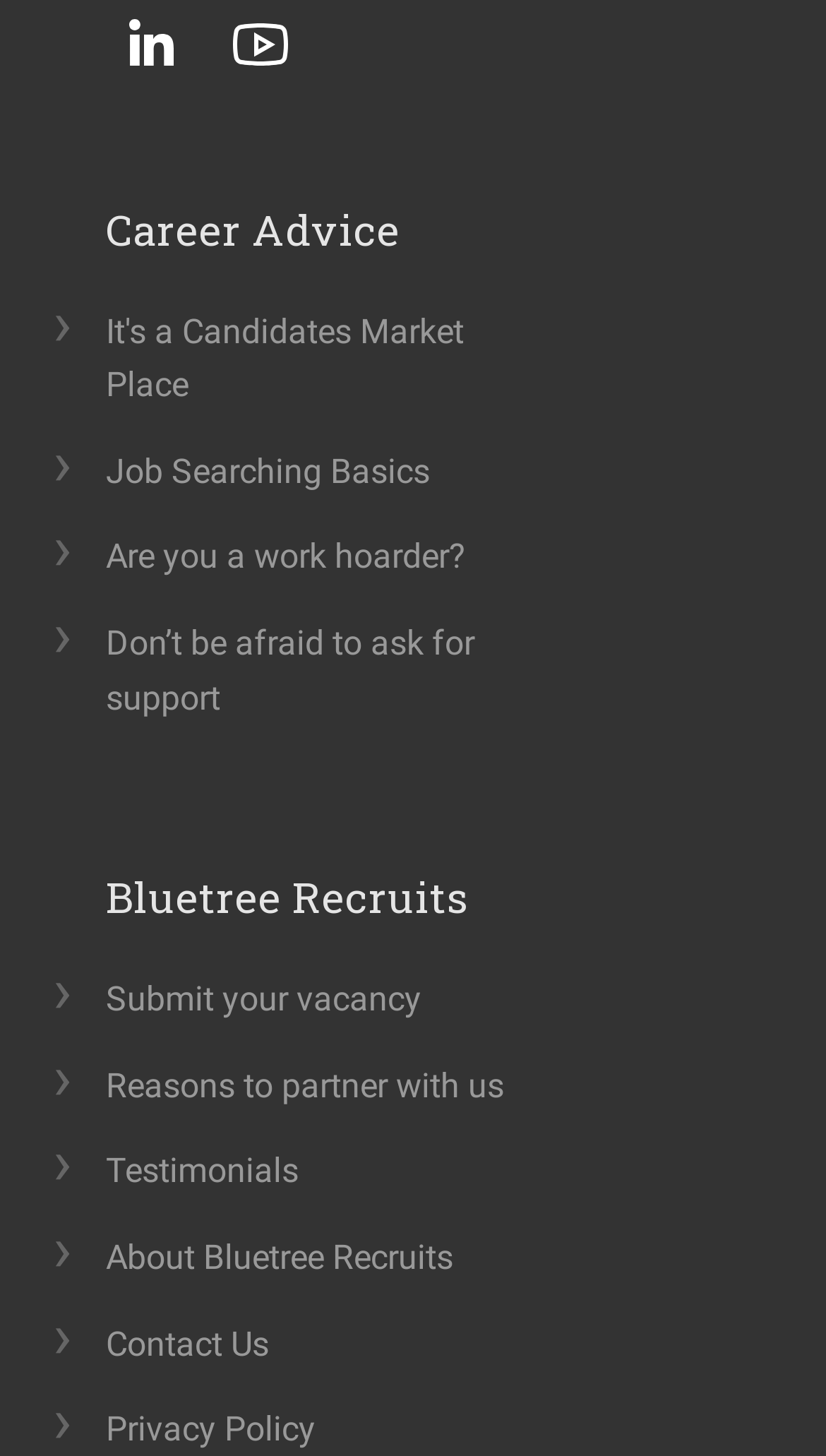How many images are there at the top of the webpage?
Using the information from the image, answer the question thoroughly.

At the top of the webpage, there are two image elements with bounding boxes of [0.141, 0.007, 0.223, 0.053] and [0.274, 0.007, 0.356, 0.053] respectively.